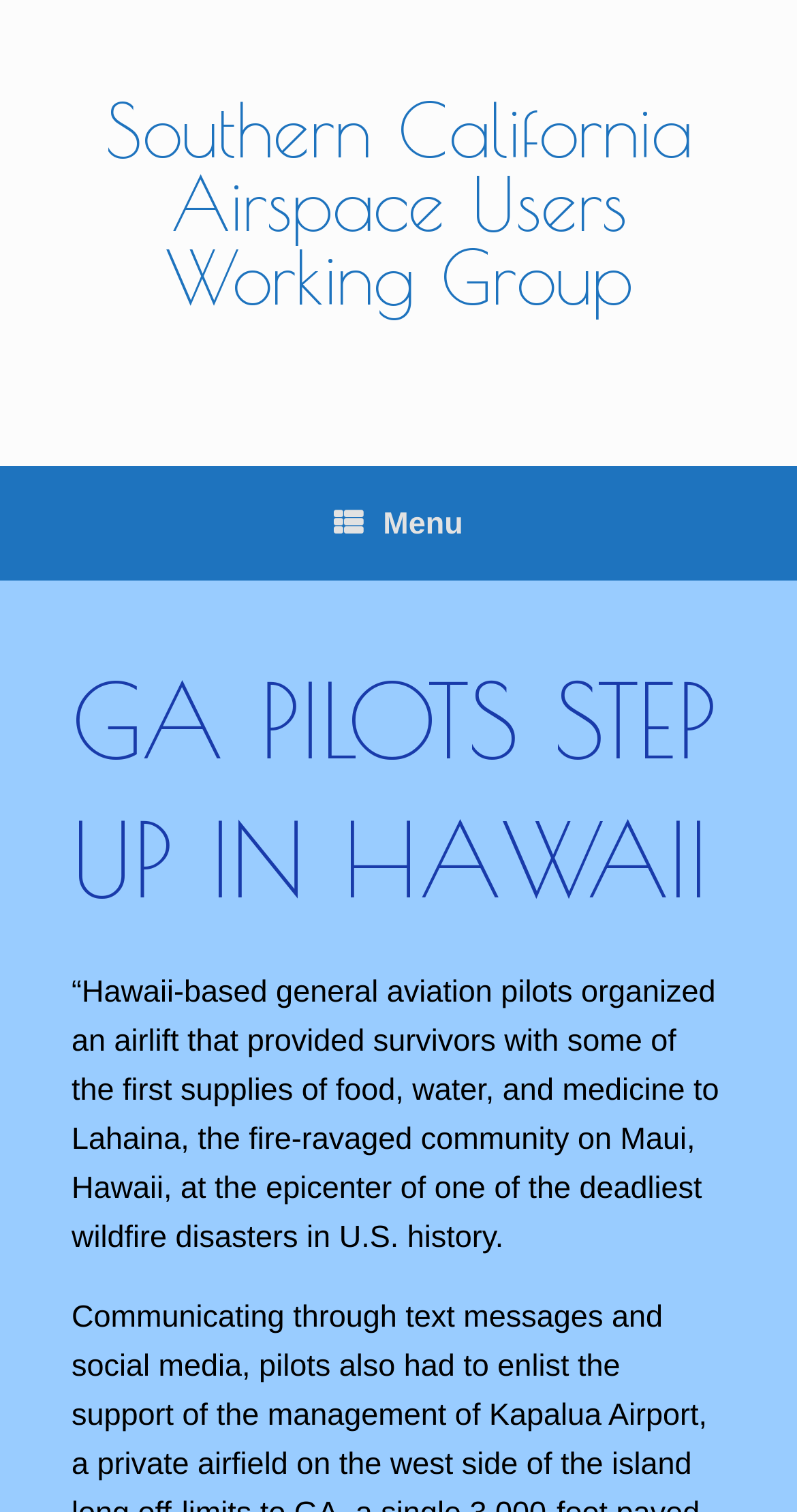Provide the bounding box coordinates of the UI element this sentence describes: "Menu".

[0.368, 0.308, 0.632, 0.384]